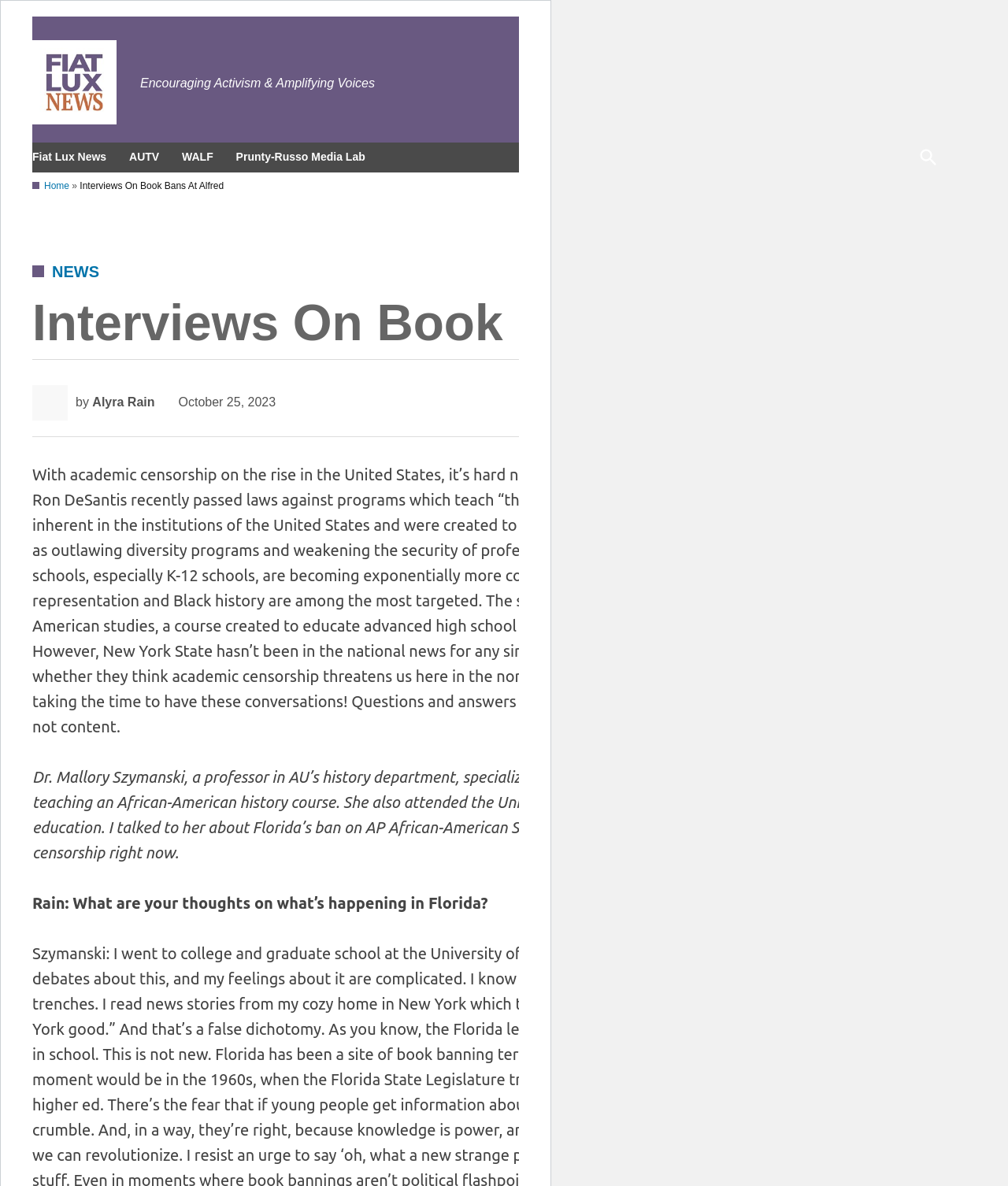Please identify the primary heading of the webpage and give its text content.

Interviews On Book Bans At Alfred